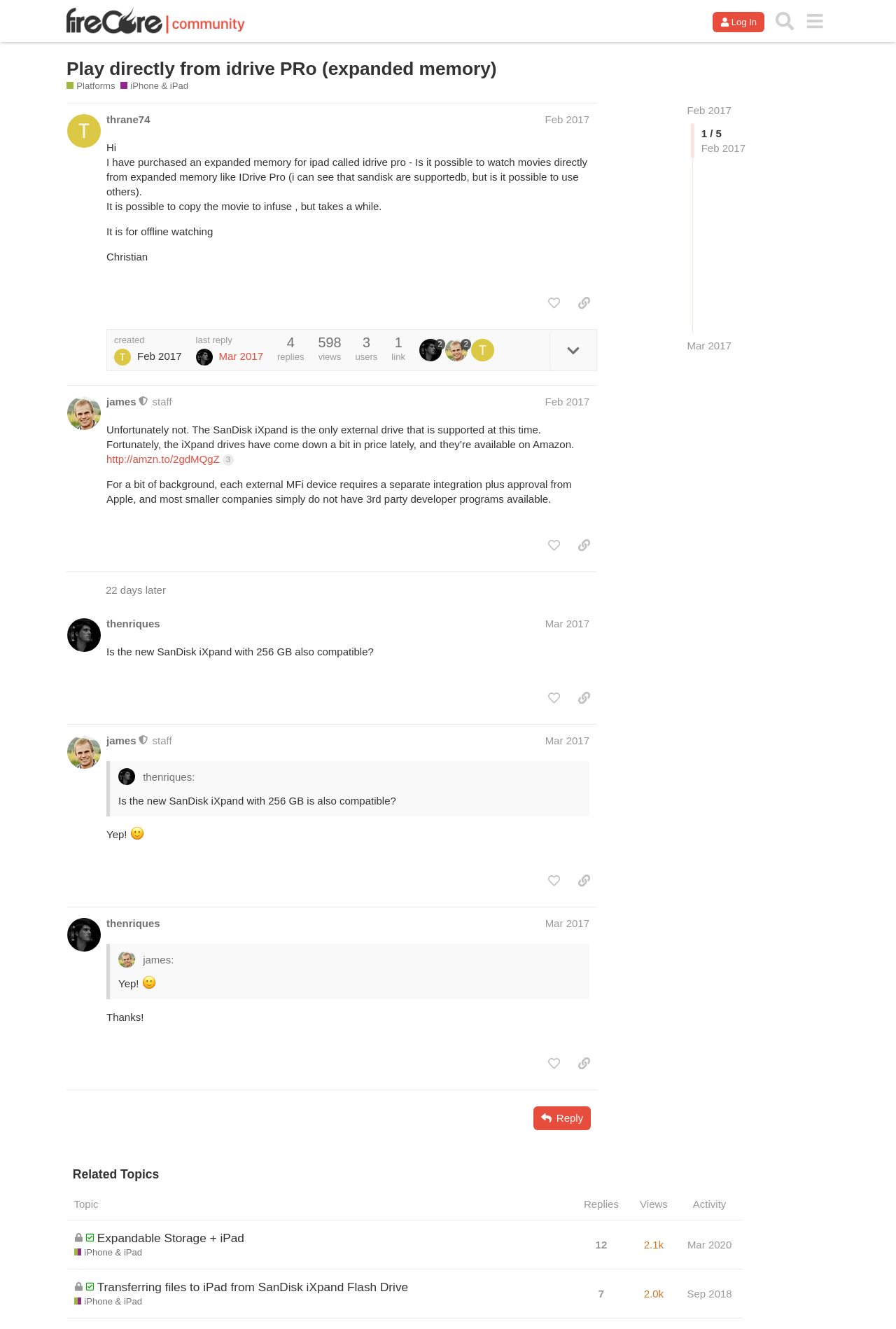Please identify the bounding box coordinates of the element that needs to be clicked to perform the following instruction: "Click on the 'Firecore' link".

[0.074, 0.005, 0.274, 0.026]